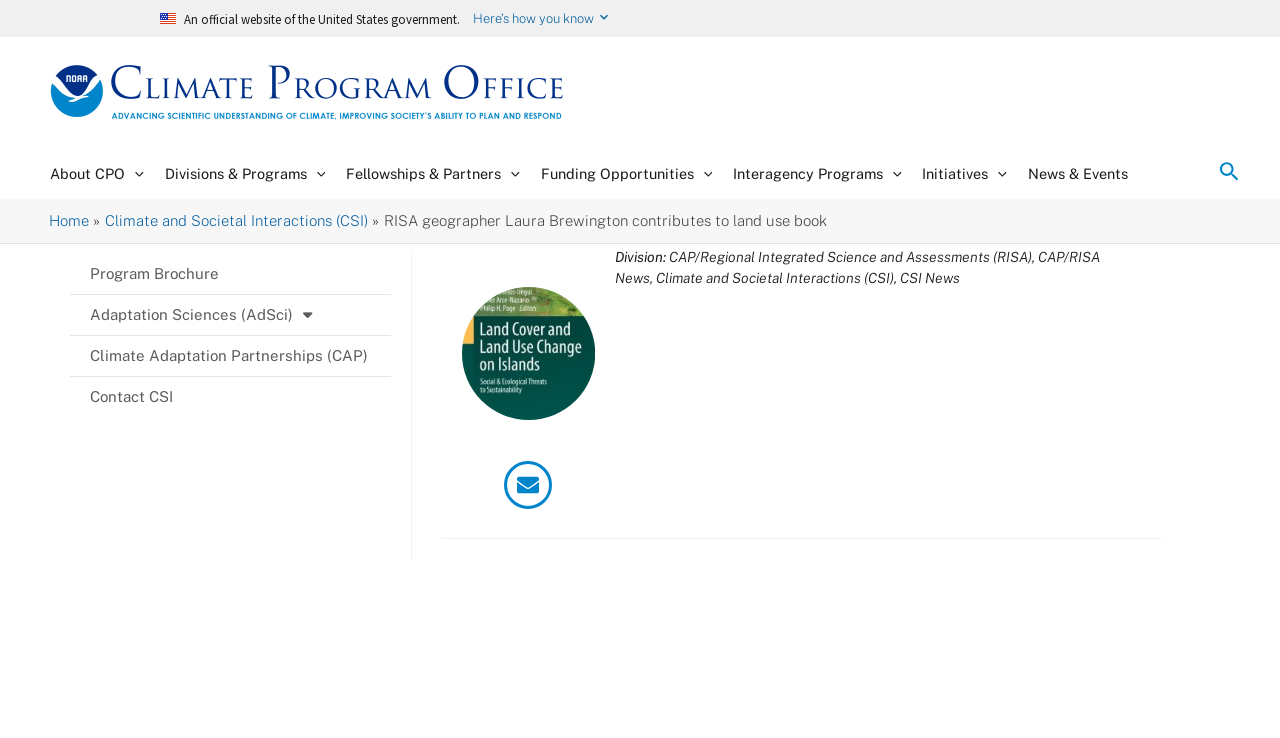Please locate the bounding box coordinates of the region I need to click to follow this instruction: "Visit the UK essay writing homepage".

None